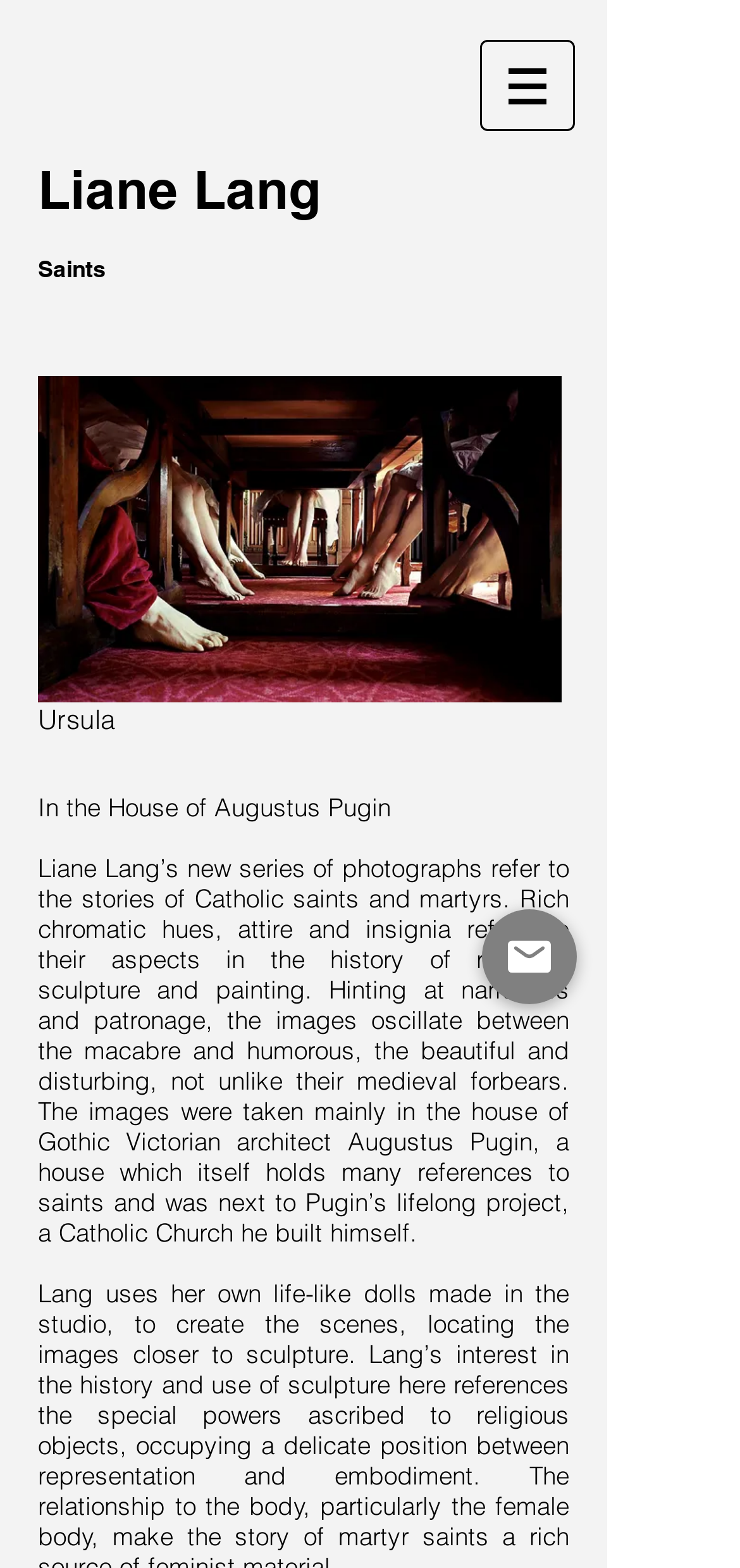Describe all visible elements and their arrangement on the webpage.

The webpage is about Liane Lang's photography series, which explores the stories of Catholic saints and martyrs. At the top of the page, there is a navigation menu labeled "Site" with a button that has a popup menu. Below the navigation menu, there is a heading that reads "Liane Lang" with a link to the artist's name. 

To the right of the artist's name, there is a larger heading that reads "Saints". Below the "Saints" heading, there is an image of a saint, specifically Ursula, which takes up a significant portion of the page. 

Underneath the image, there are two blocks of text. The first block reads "In the House of Augustus Pugin", and the second block provides a detailed description of Liane Lang's photography series, including the inspiration behind the work, the use of color and symbolism, and the location where the photographs were taken, which is the house of Gothic Victorian architect Augustus Pugin. 

At the bottom right of the page, there is a link to "Email" with an accompanying image. The overall layout of the page is clean, with a clear hierarchy of headings and text blocks, and the use of images adds visual interest to the page.